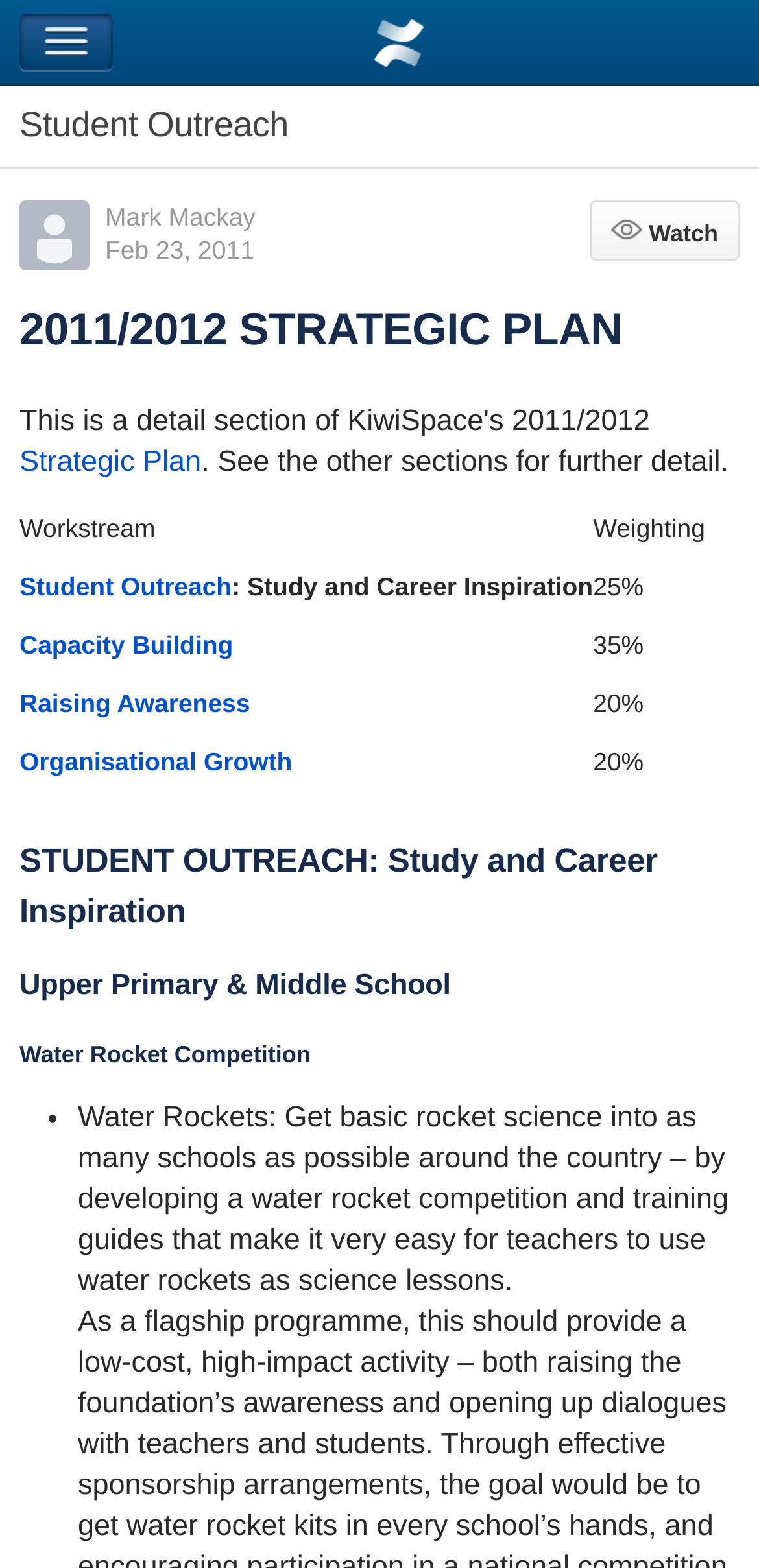Determine the bounding box coordinates of the clickable element necessary to fulfill the instruction: "Watch this page". Provide the coordinates as four float numbers within the 0 to 1 range, i.e., [left, top, right, bottom].

[0.777, 0.127, 0.974, 0.166]